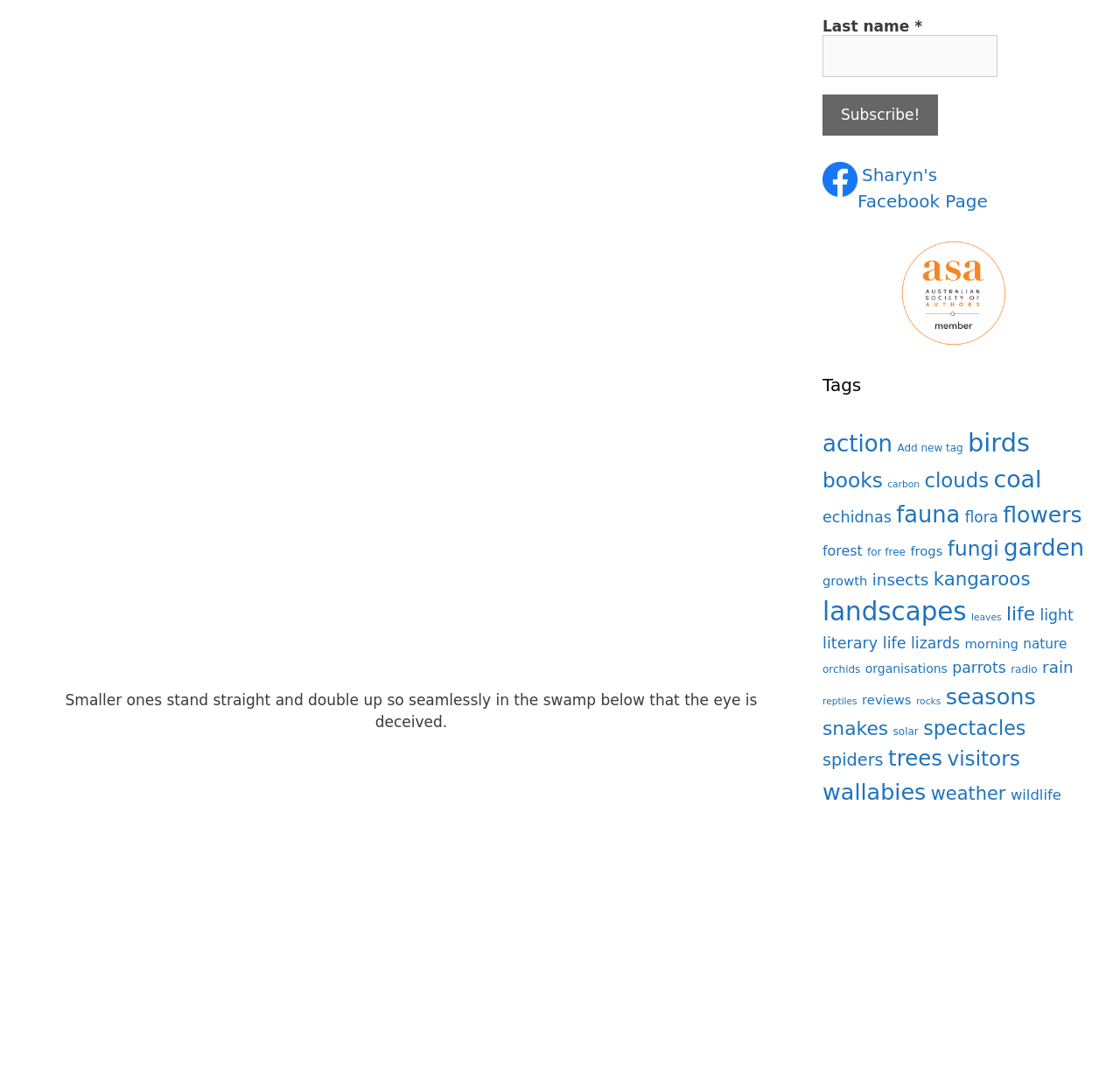Identify the bounding box coordinates for the UI element described as: "Add new tag".

[0.801, 0.41, 0.86, 0.421]